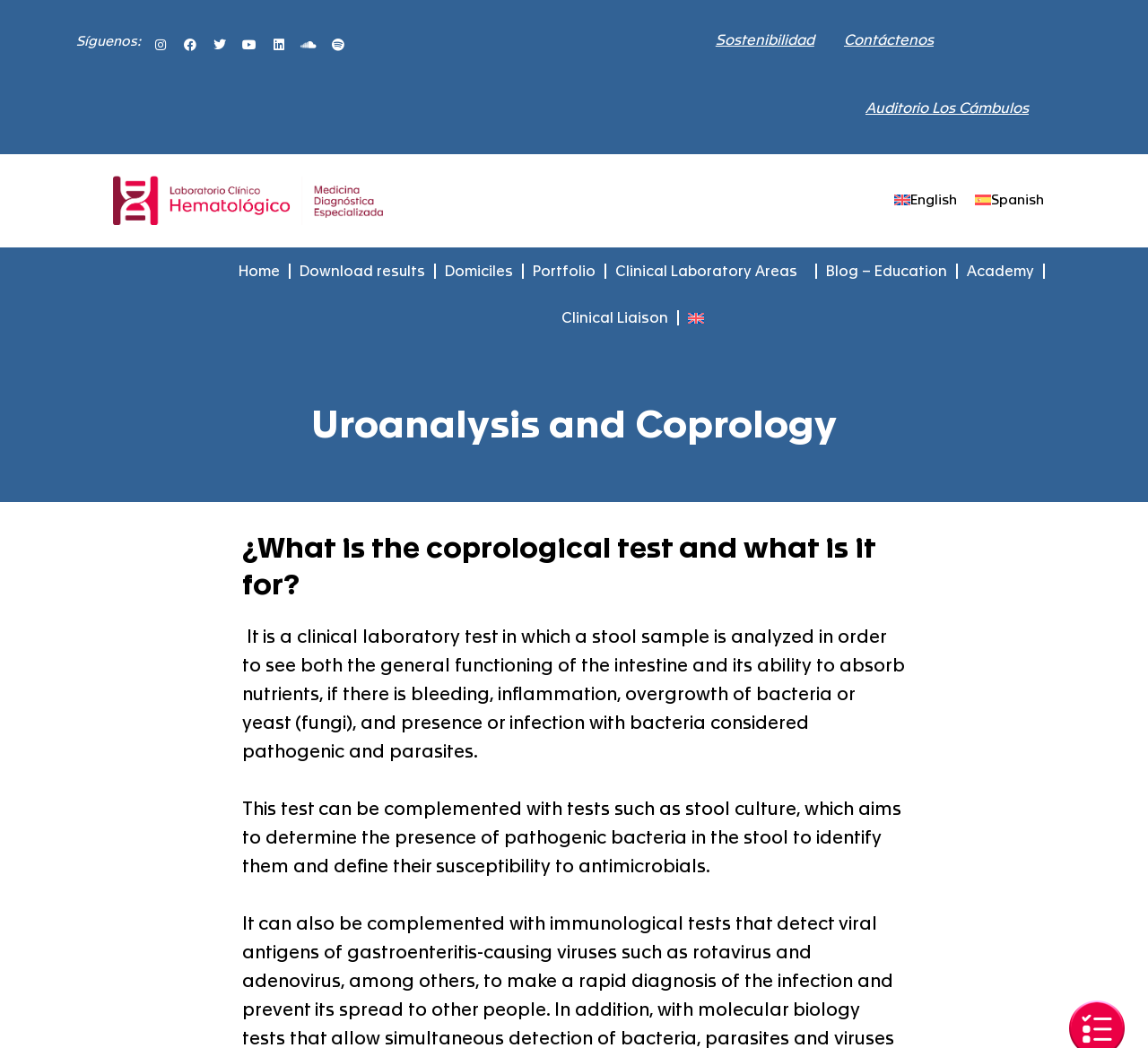Identify the bounding box coordinates for the UI element described as: "Human Capital Management".

None